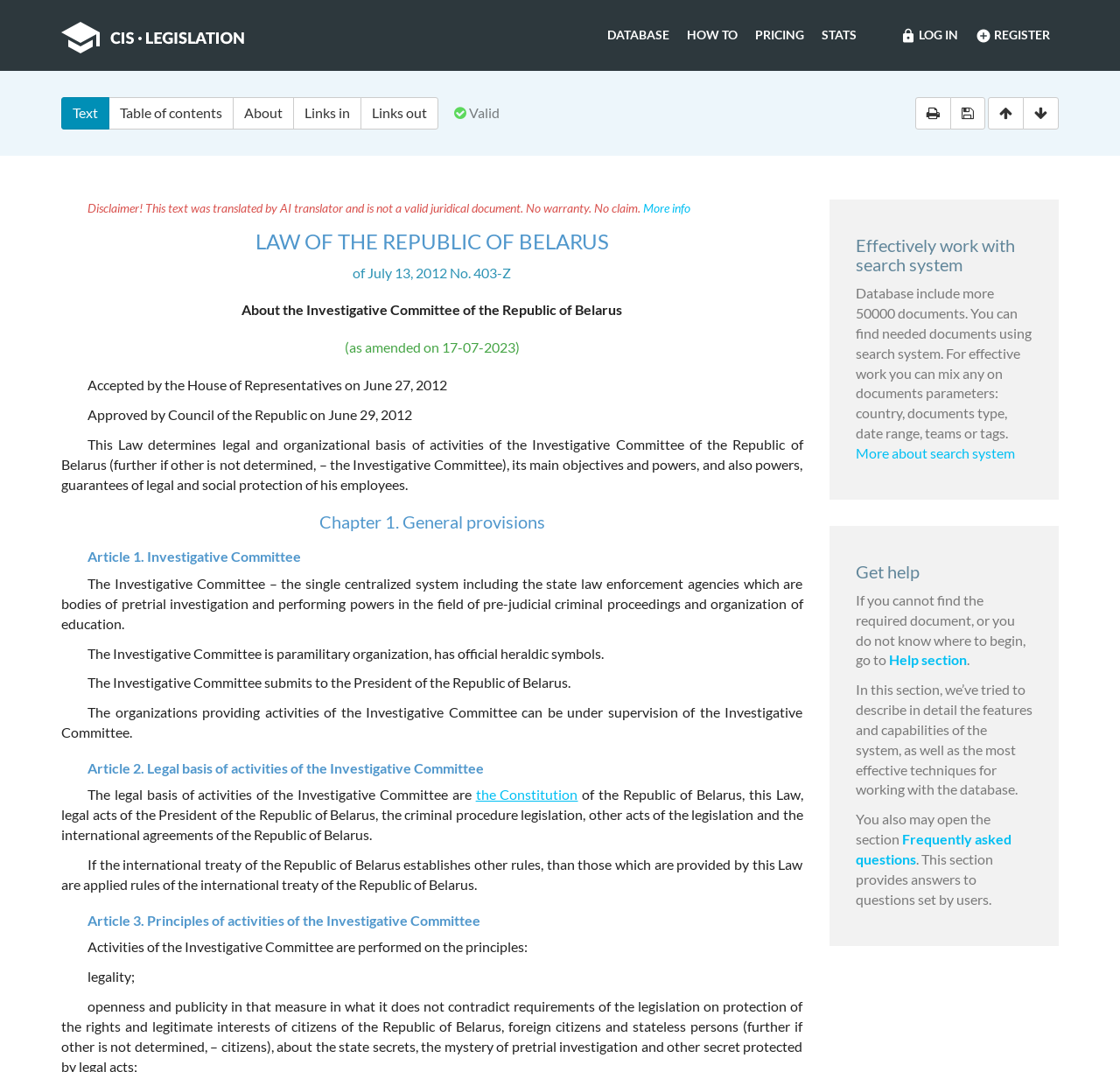Please provide the bounding box coordinates for the element that needs to be clicked to perform the following instruction: "Get help". The coordinates should be given as four float numbers between 0 and 1, i.e., [left, top, right, bottom].

[0.764, 0.524, 0.922, 0.542]